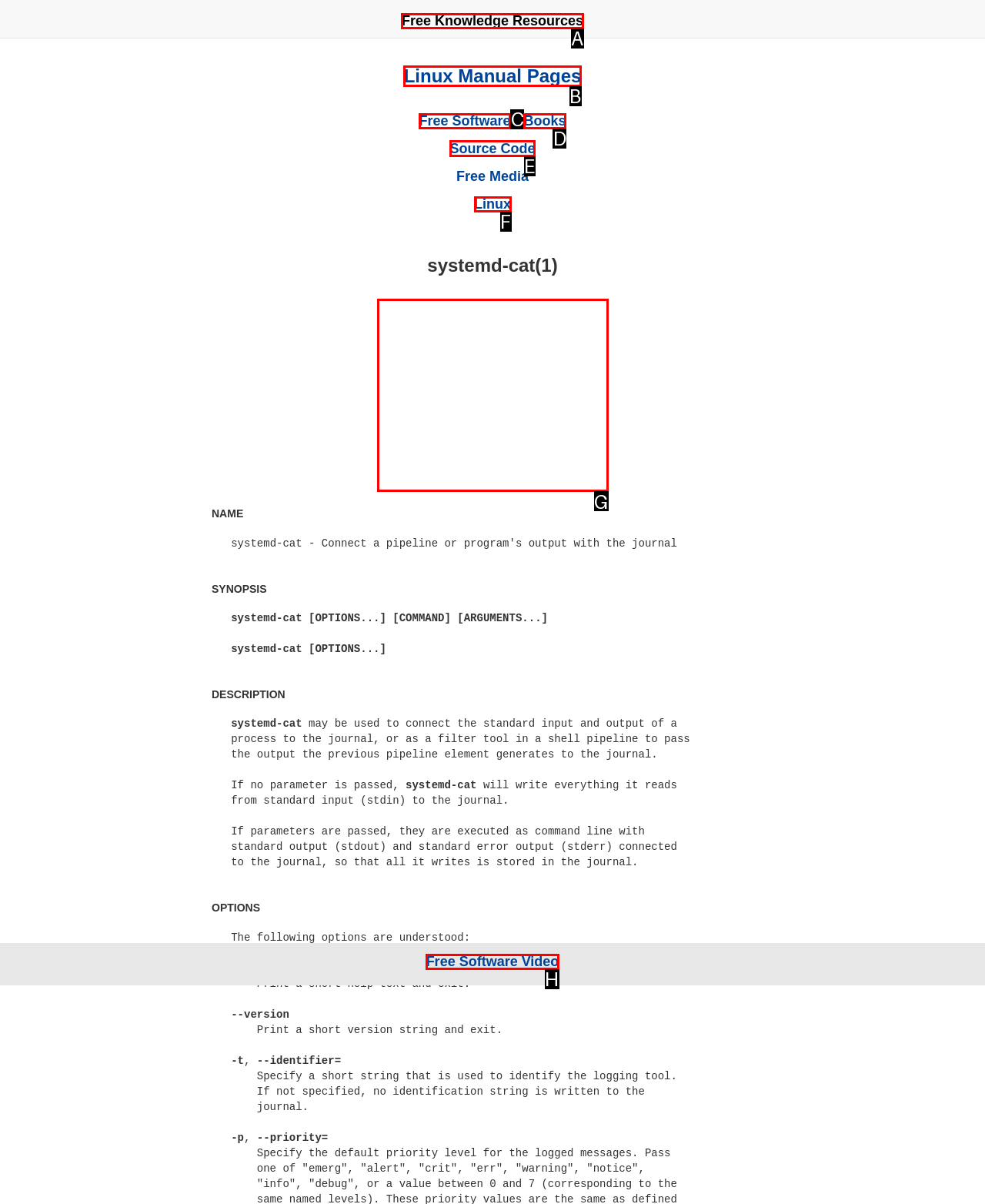Point out which HTML element you should click to fulfill the task: Click on 'Source Code'.
Provide the option's letter from the given choices.

E